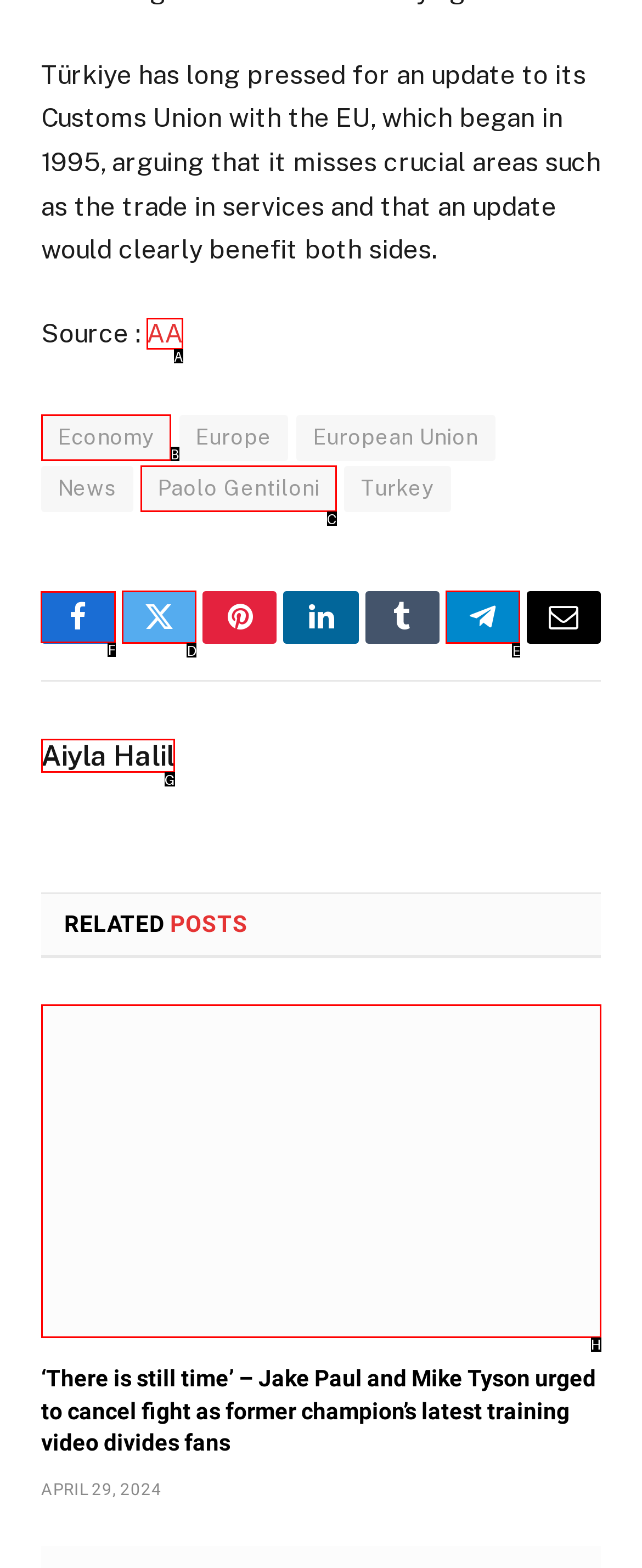Select the HTML element to finish the task: Share on Facebook Reply with the letter of the correct option.

F